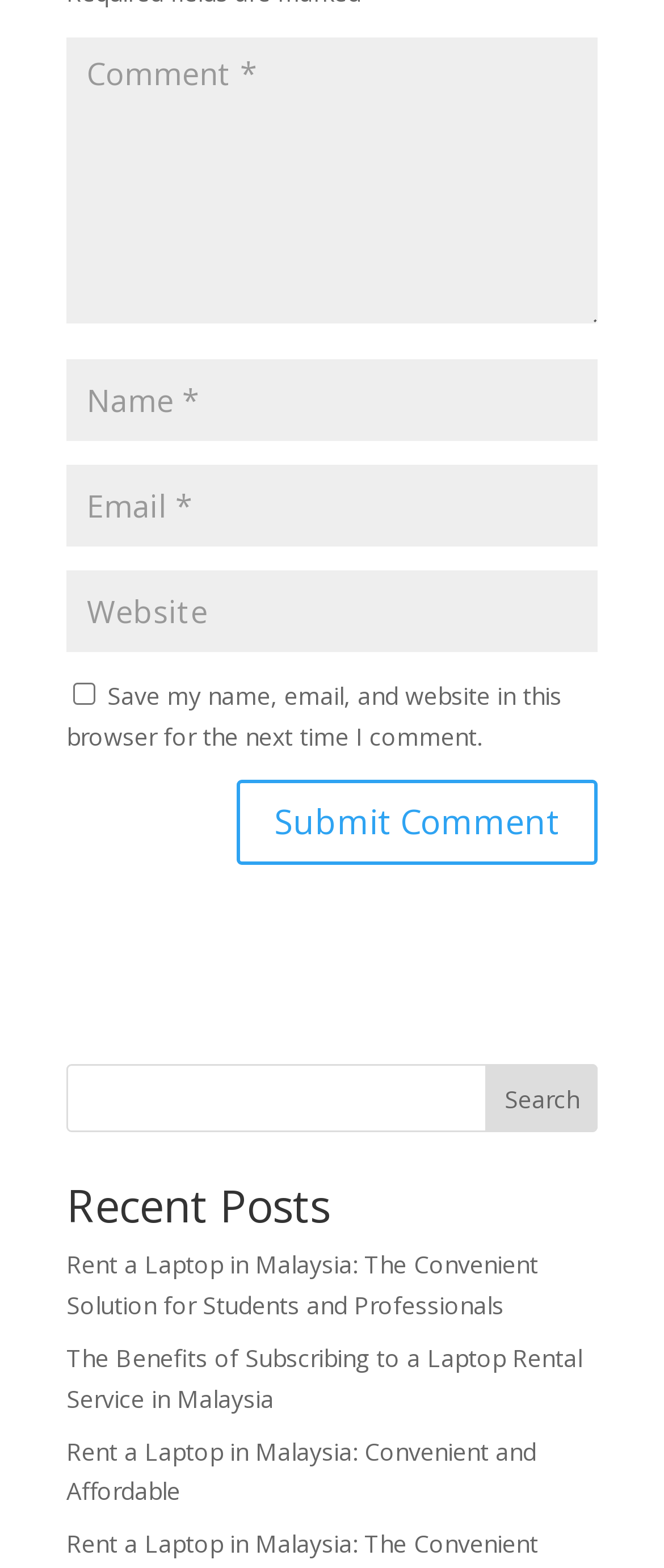Identify the bounding box coordinates of the clickable region required to complete the instruction: "Type your name". The coordinates should be given as four float numbers within the range of 0 and 1, i.e., [left, top, right, bottom].

[0.1, 0.229, 0.9, 0.281]